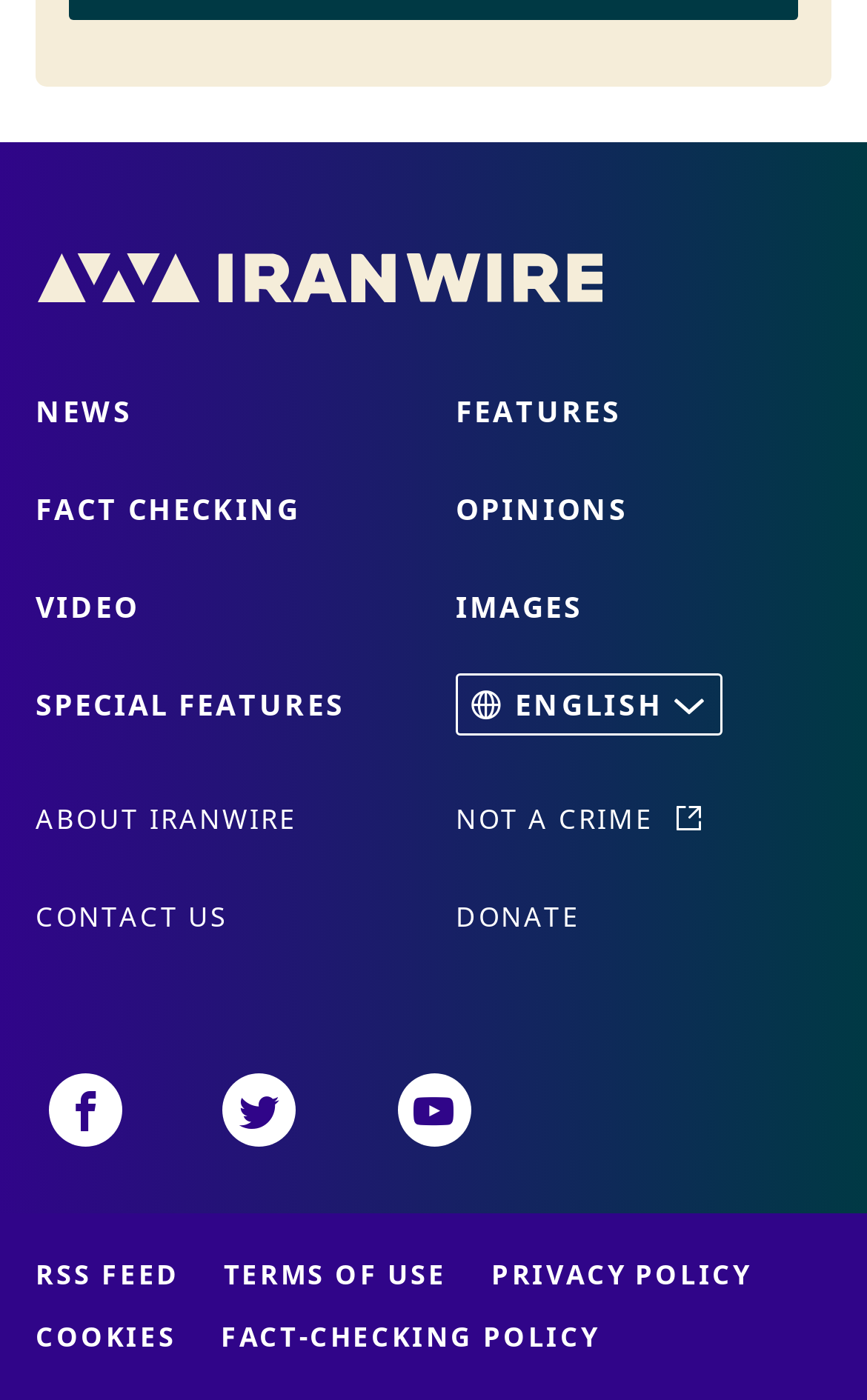Please identify the bounding box coordinates of the clickable region that I should interact with to perform the following instruction: "Go to news page". The coordinates should be expressed as four float numbers between 0 and 1, i.e., [left, top, right, bottom].

[0.041, 0.271, 0.152, 0.316]